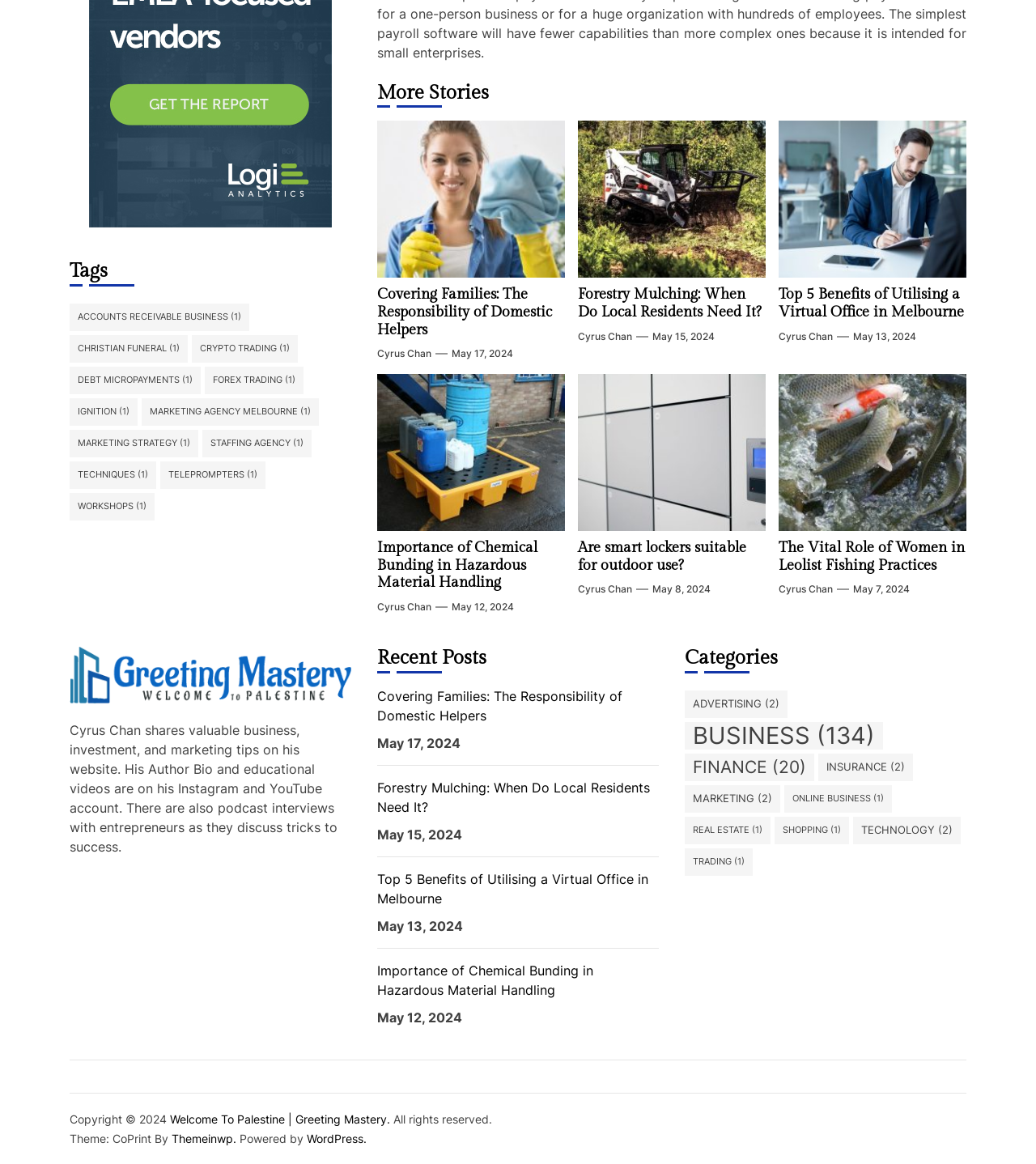Find the bounding box coordinates of the element to click in order to complete this instruction: "Check the recent posts". The bounding box coordinates must be four float numbers between 0 and 1, denoted as [left, top, right, bottom].

[0.364, 0.556, 0.636, 0.576]